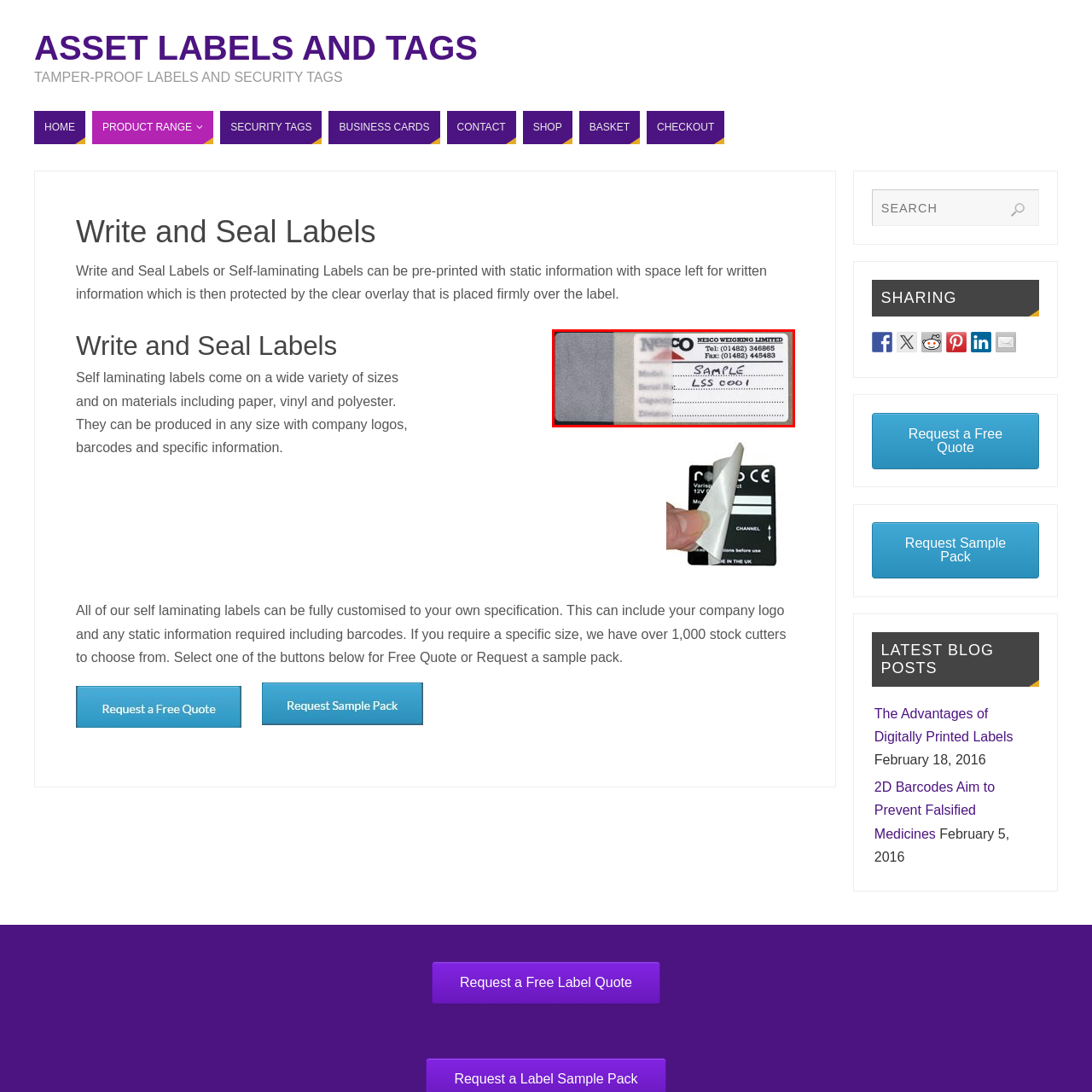Create an extensive description for the image inside the red frame.

This image showcases a self-laminating label from NESCO Weighing Limited. The label features essential information, including "Model: SAMPLE," "Serial No.: LSS 0001," "Capacity," and "Duration," though the details for "Capacity" and "Duration" are not filled in. The label is designed for durability and protection, with a clear overlay providing a tamper-proof seal, ensuring that the written information remains secure and visible. This type of labeling is ideal for equipment identification and offers a combination of functionality and customization, making it suitable for various applications, such as industrial or commercial environments.